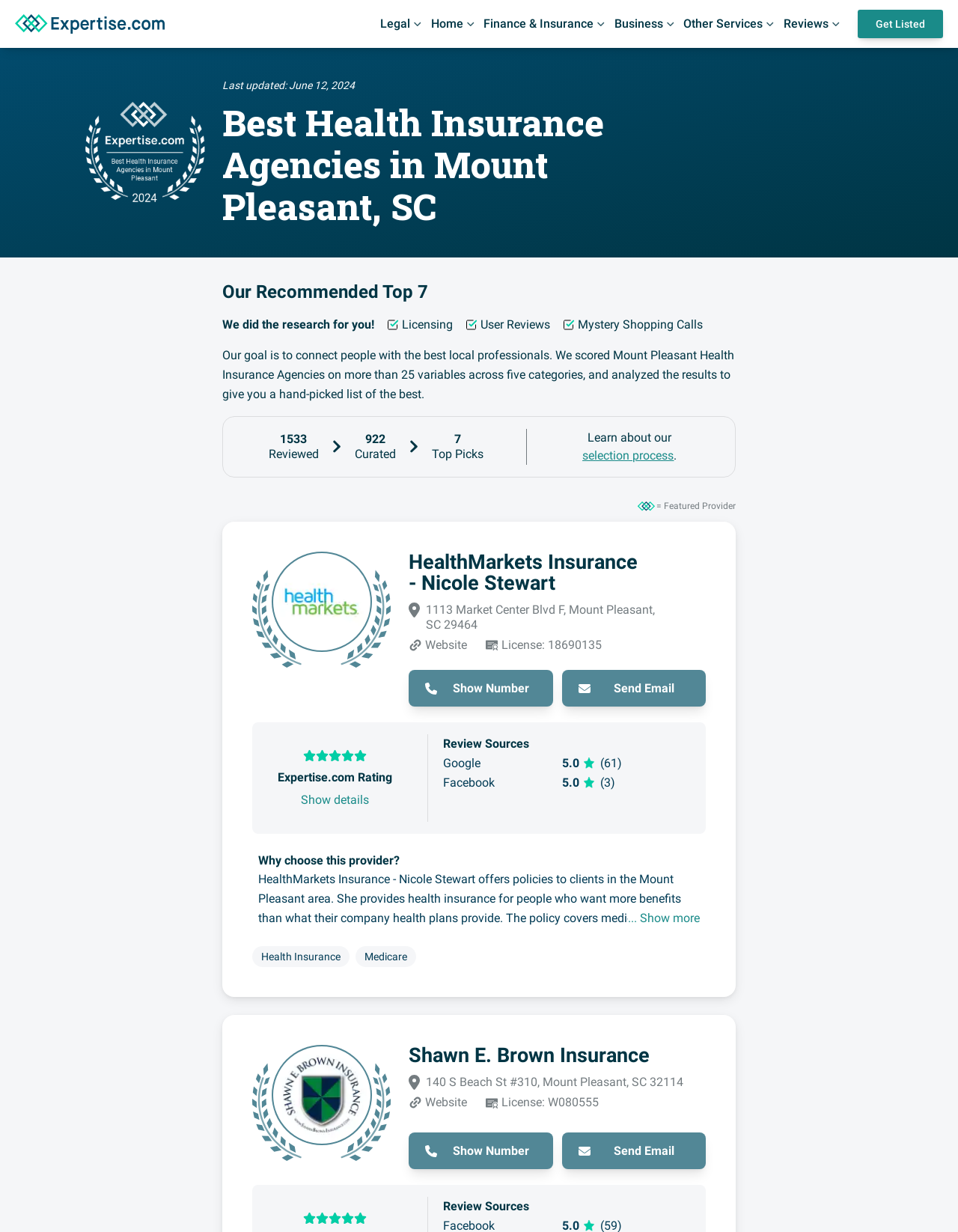Based on the element description: "Business", identify the bounding box coordinates for this UI element. The coordinates must be four float numbers between 0 and 1, listed as [left, top, right, bottom].

[0.641, 0.015, 0.702, 0.024]